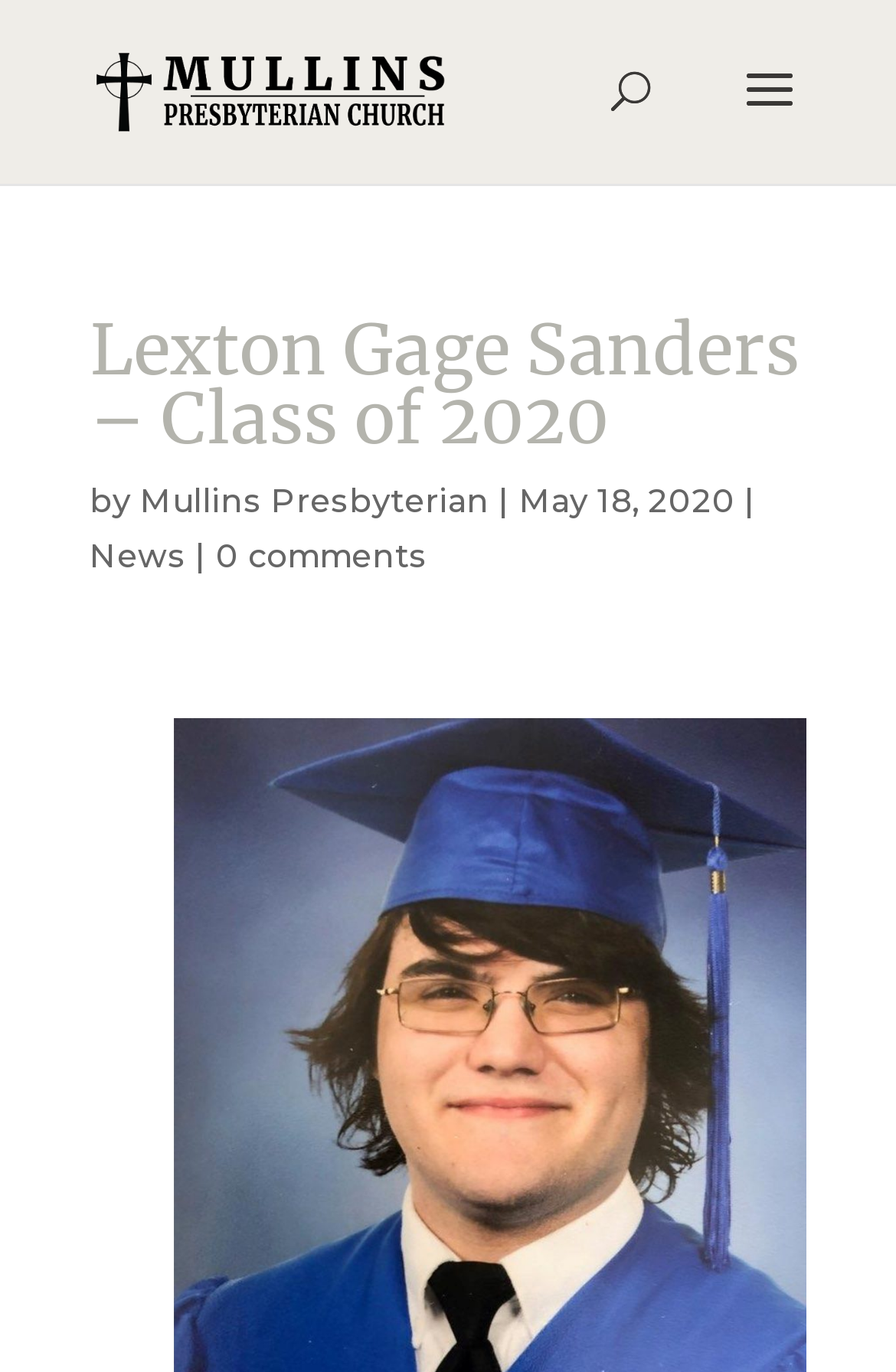How many comments are there on this webpage?
Analyze the screenshot and provide a detailed answer to the question.

I determined the answer by examining the link element '0 comments' which is located below the heading element, suggesting that there are no comments on this webpage.